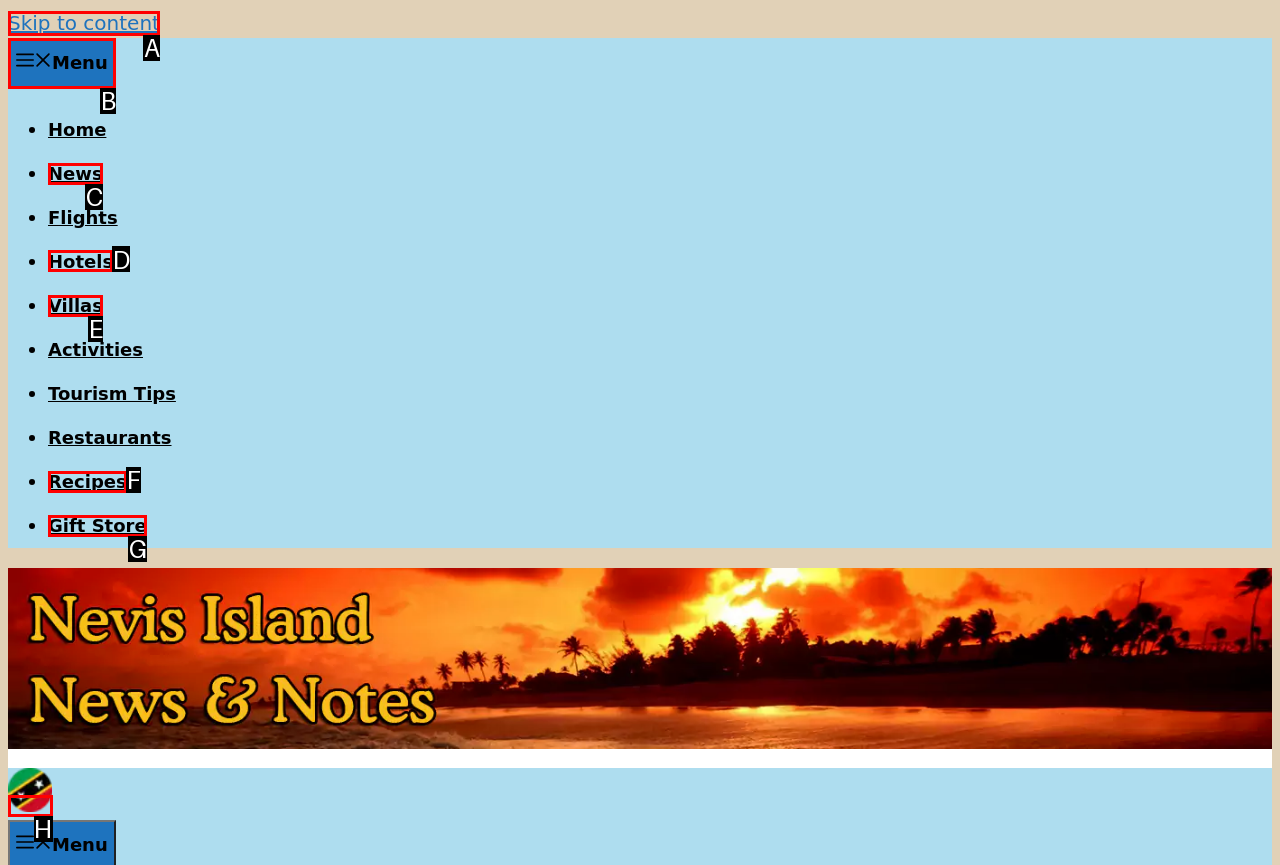Tell me which one HTML element I should click to complete the following task: Explore 'Hotels' options Answer with the option's letter from the given choices directly.

D